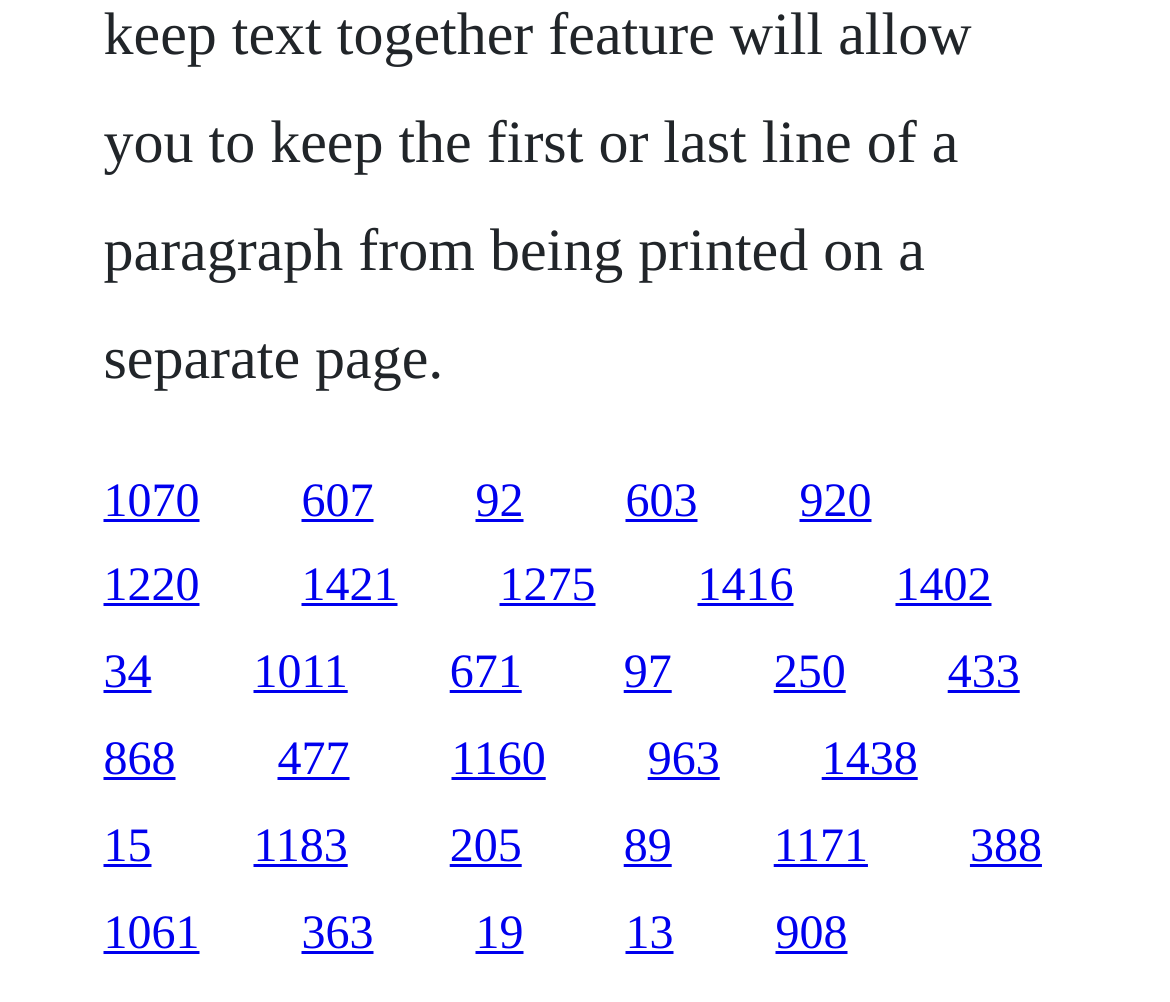Locate the bounding box coordinates of the clickable area to execute the instruction: "go to the seventh link". Provide the coordinates as four float numbers between 0 and 1, represented as [left, top, right, bottom].

[0.596, 0.561, 0.678, 0.612]